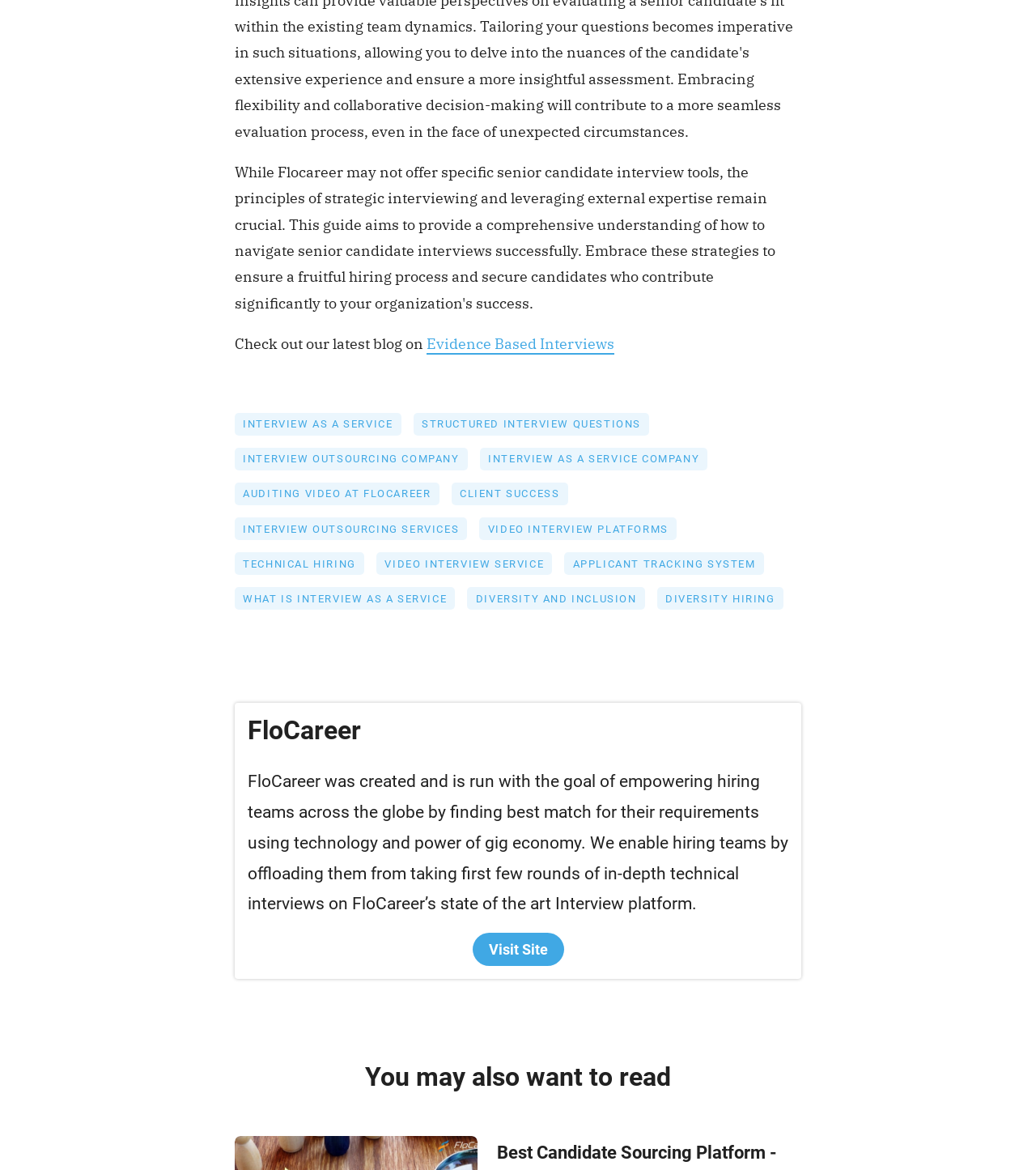Find and specify the bounding box coordinates that correspond to the clickable region for the instruction: "Explore STRUCTURED INTERVIEW QUESTIONS".

[0.399, 0.353, 0.638, 0.383]